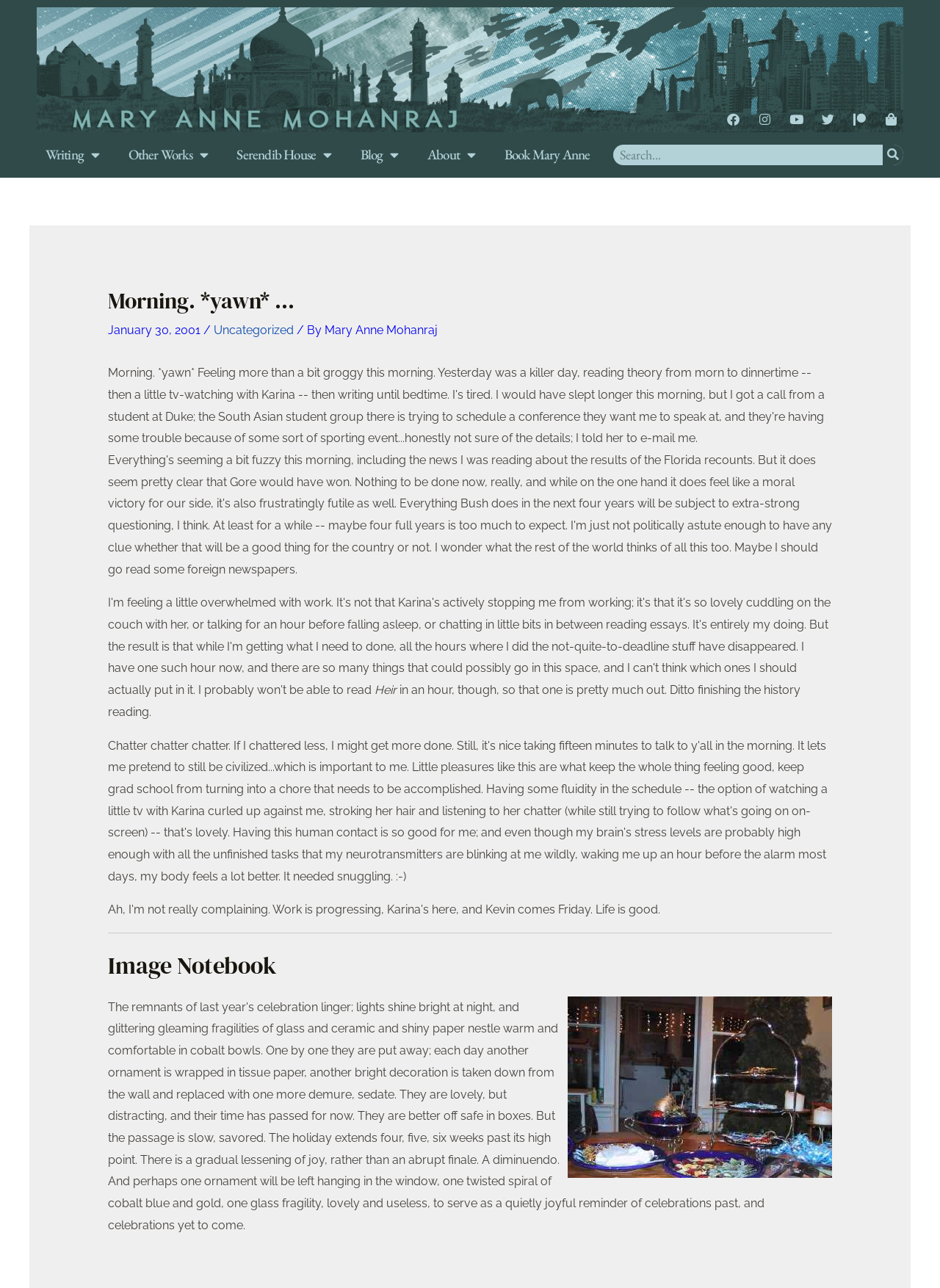Provide a brief response to the question using a single word or phrase: 
What is the category of the blog post?

Uncategorized